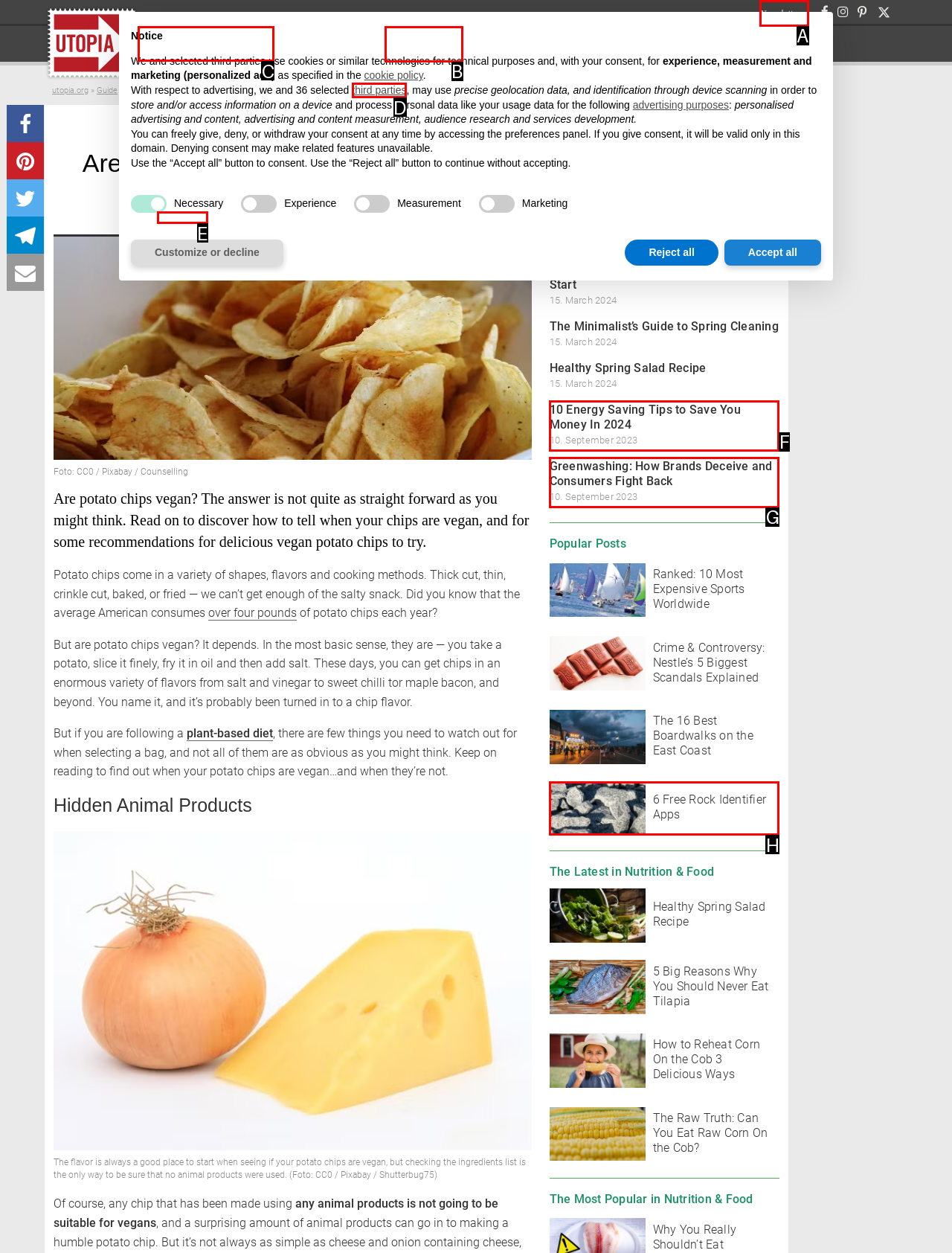Select the appropriate HTML element to click on to finish the task: Check the 'ENVIRONMENT & NATURE' category.
Answer with the letter corresponding to the selected option.

C